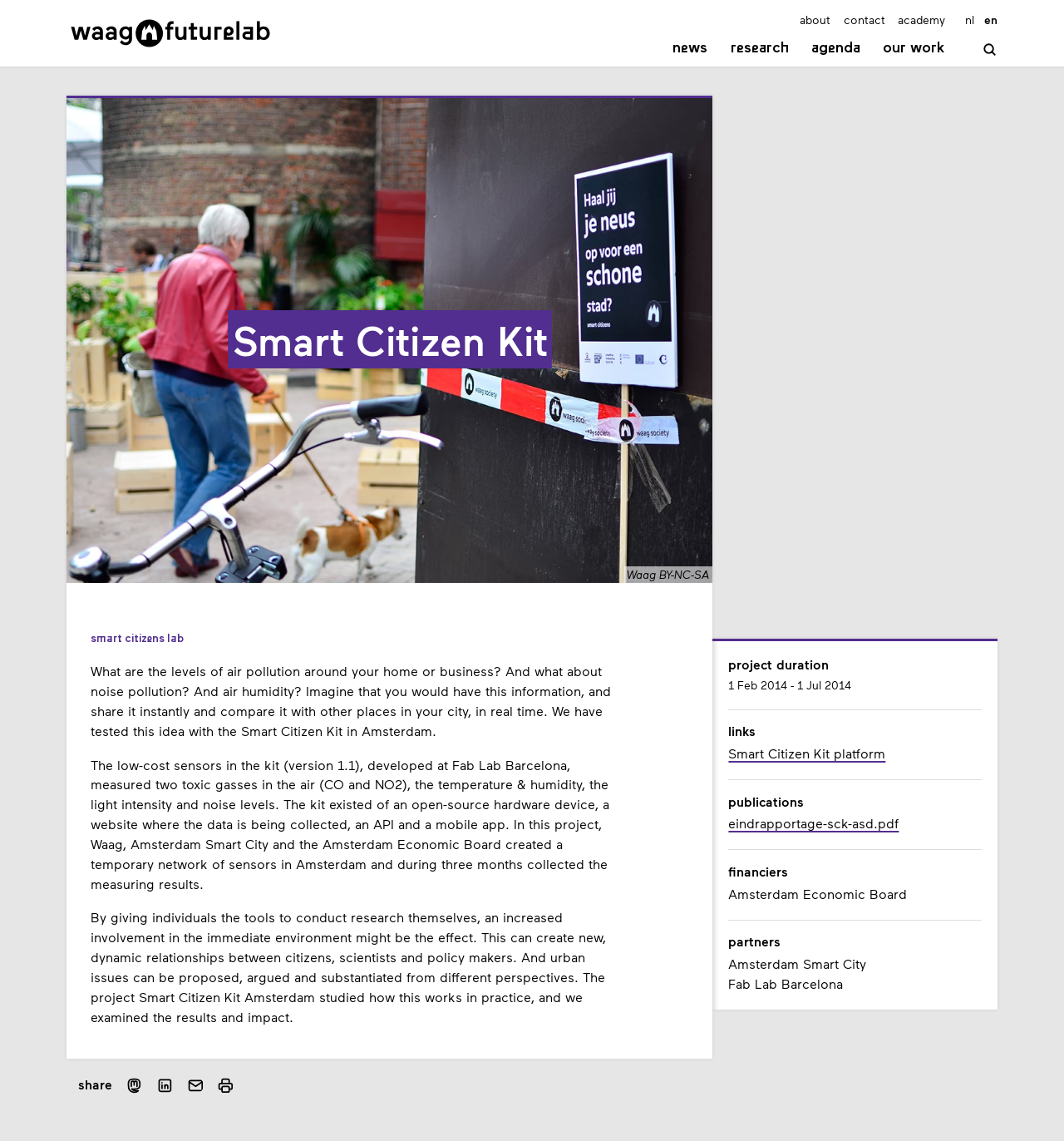Could you please study the image and provide a detailed answer to the question:
What is the duration of the project?

The webpage provides a section on project duration, which specifies the start and end dates of the project as 1 Feb 2014 and 1 Jul 2014, respectively.